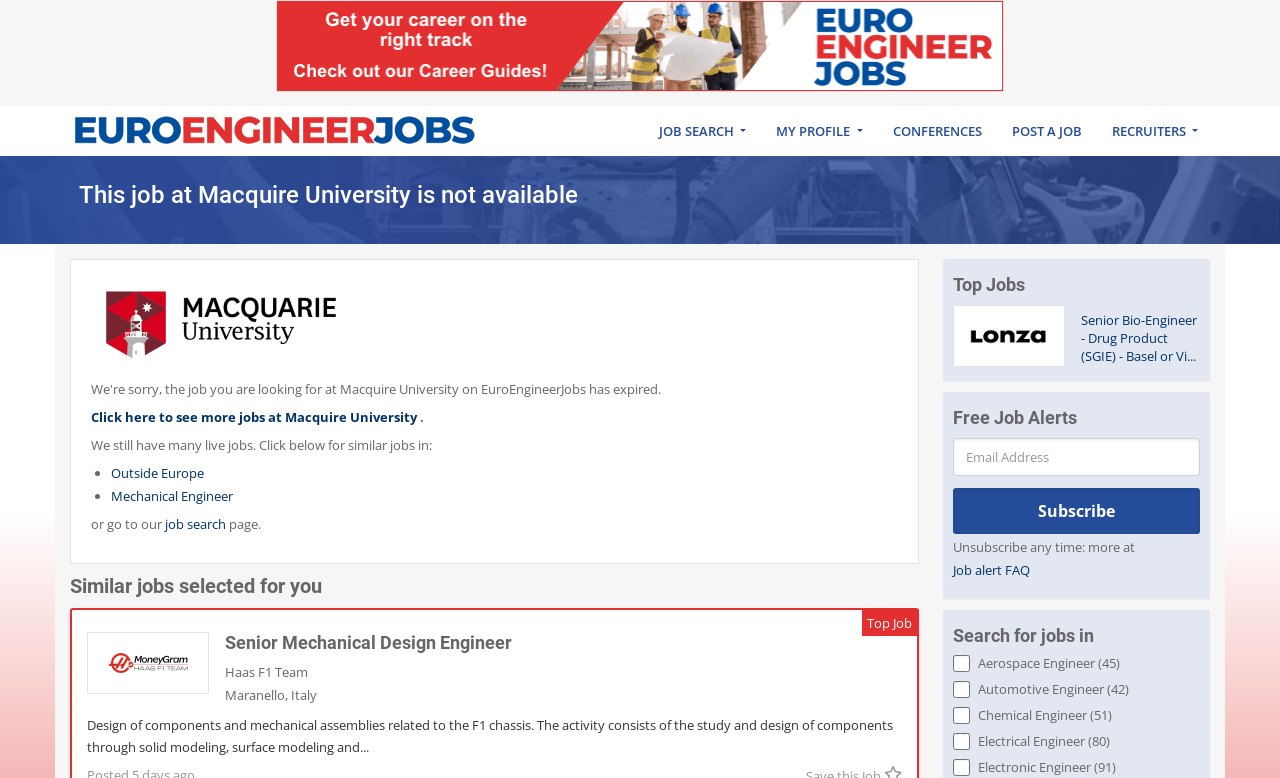Identify the bounding box coordinates of the section to be clicked to complete the task described by the following instruction: "Search for jobs in Outside Europe". The coordinates should be four float numbers between 0 and 1, formatted as [left, top, right, bottom].

[0.087, 0.596, 0.159, 0.62]